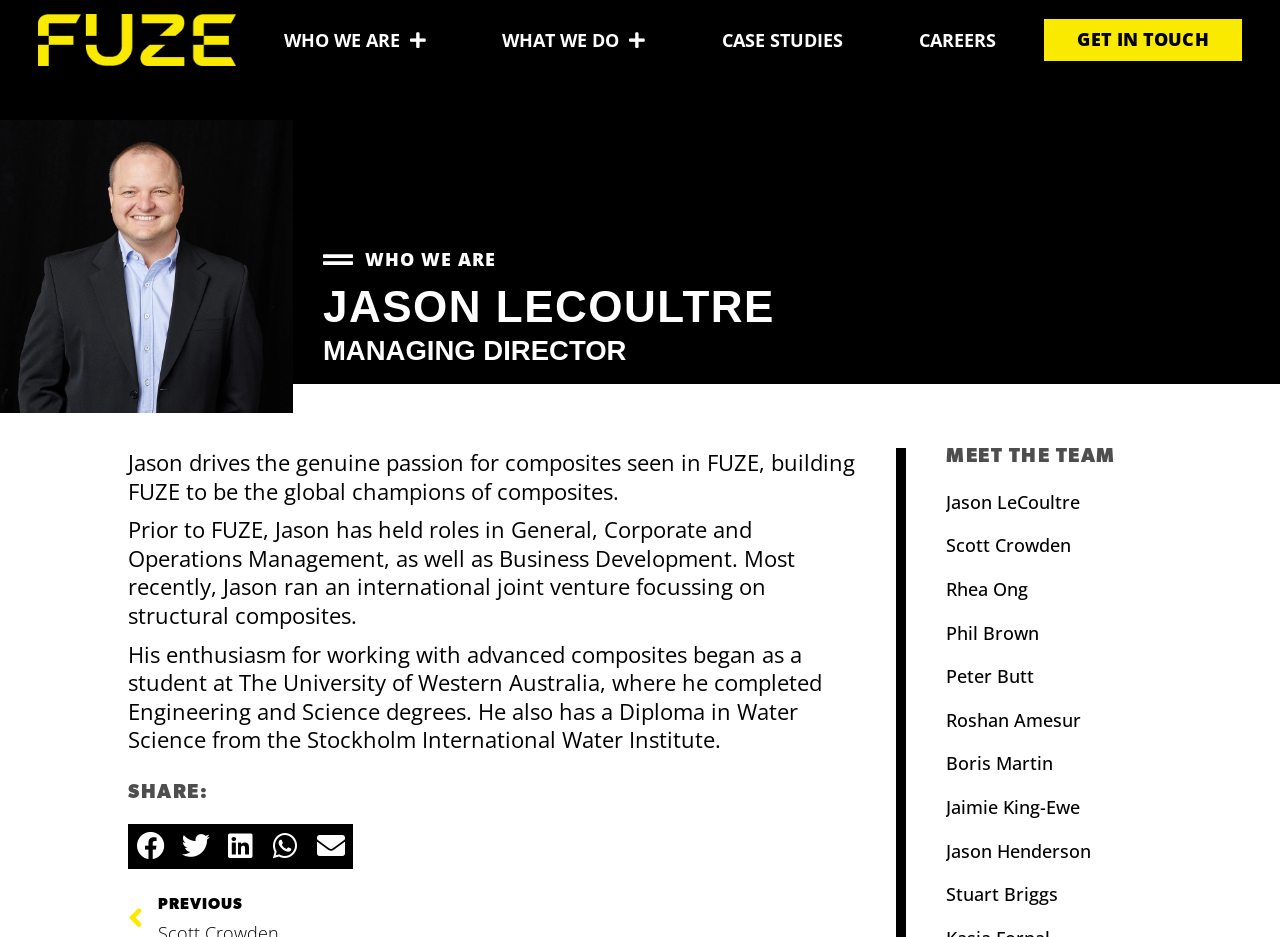Specify the bounding box coordinates of the region I need to click to perform the following instruction: "Click on WHO WE ARE". The coordinates must be four float numbers in the range of 0 to 1, i.e., [left, top, right, bottom].

[0.192, 0.018, 0.363, 0.067]